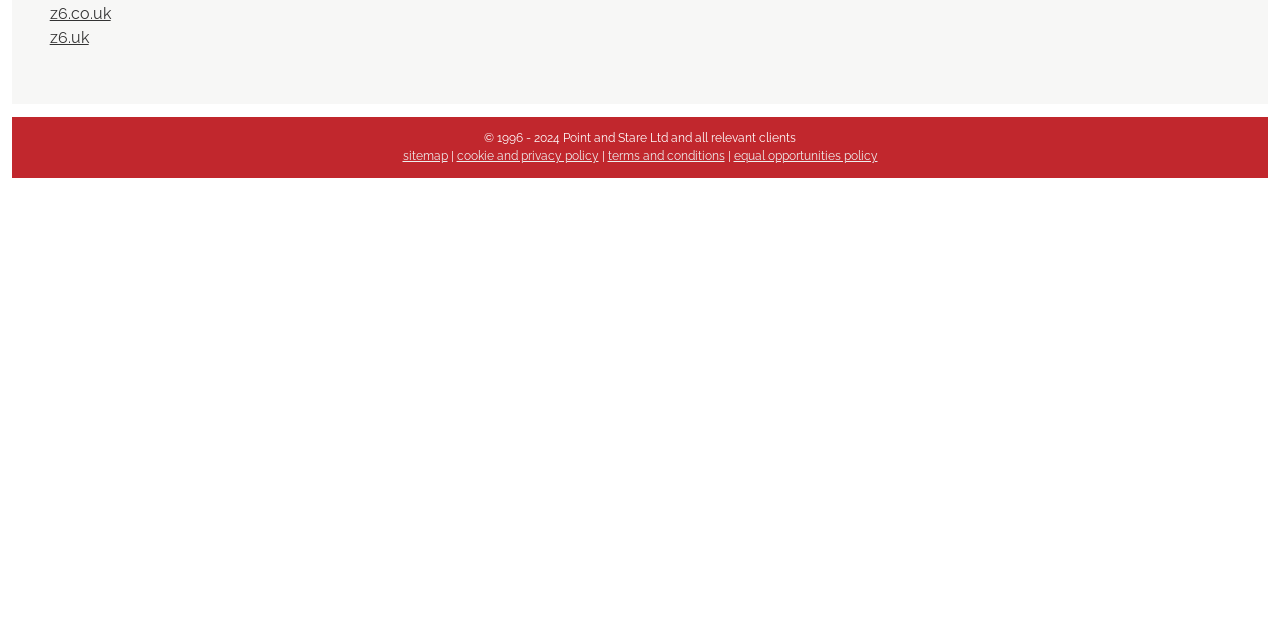From the webpage screenshot, predict the bounding box of the UI element that matches this description: "z6.uk".

[0.039, 0.044, 0.069, 0.074]